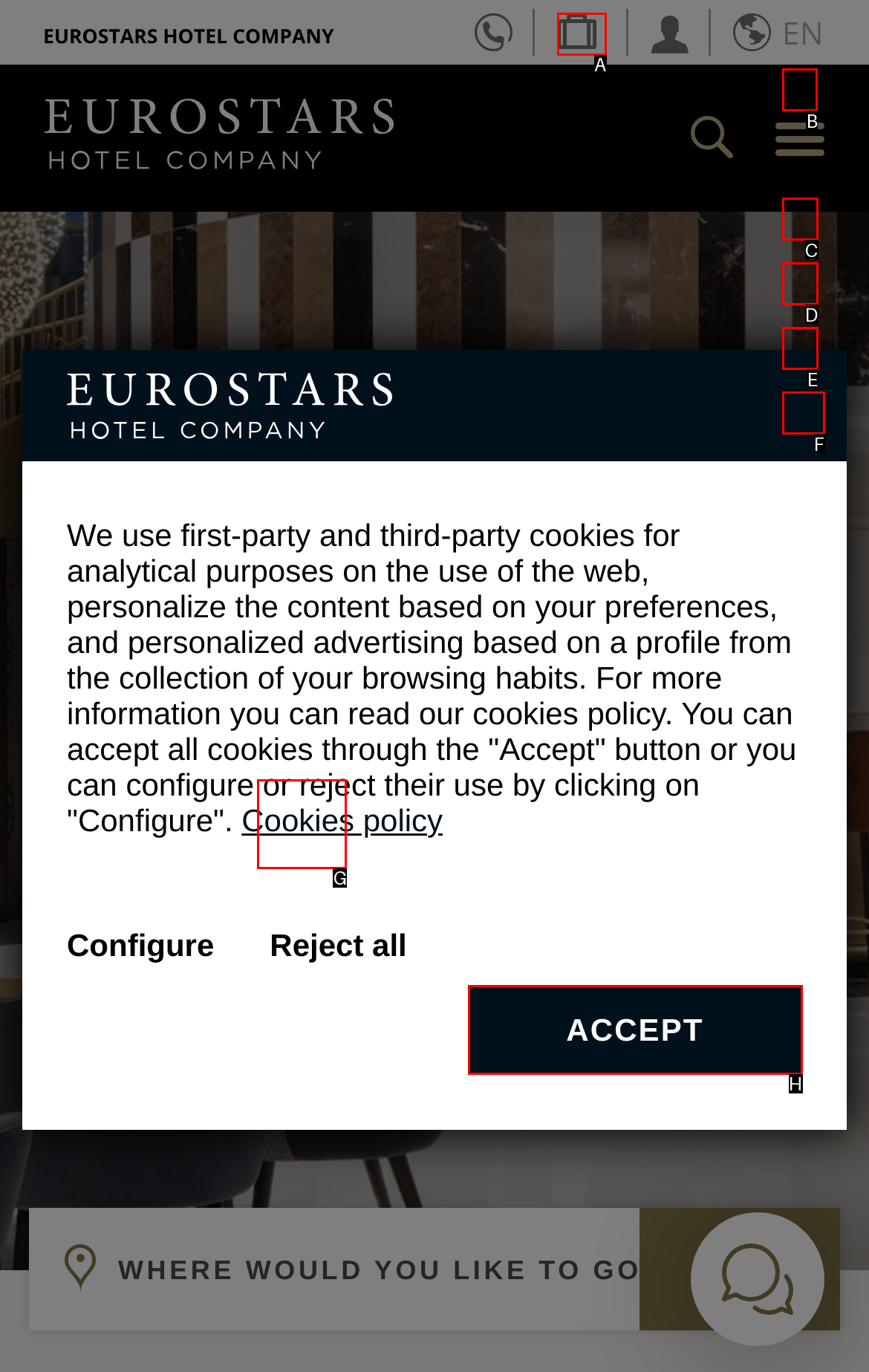Which option should you click on to fulfill this task: Switch to English language? Answer with the letter of the correct choice.

B